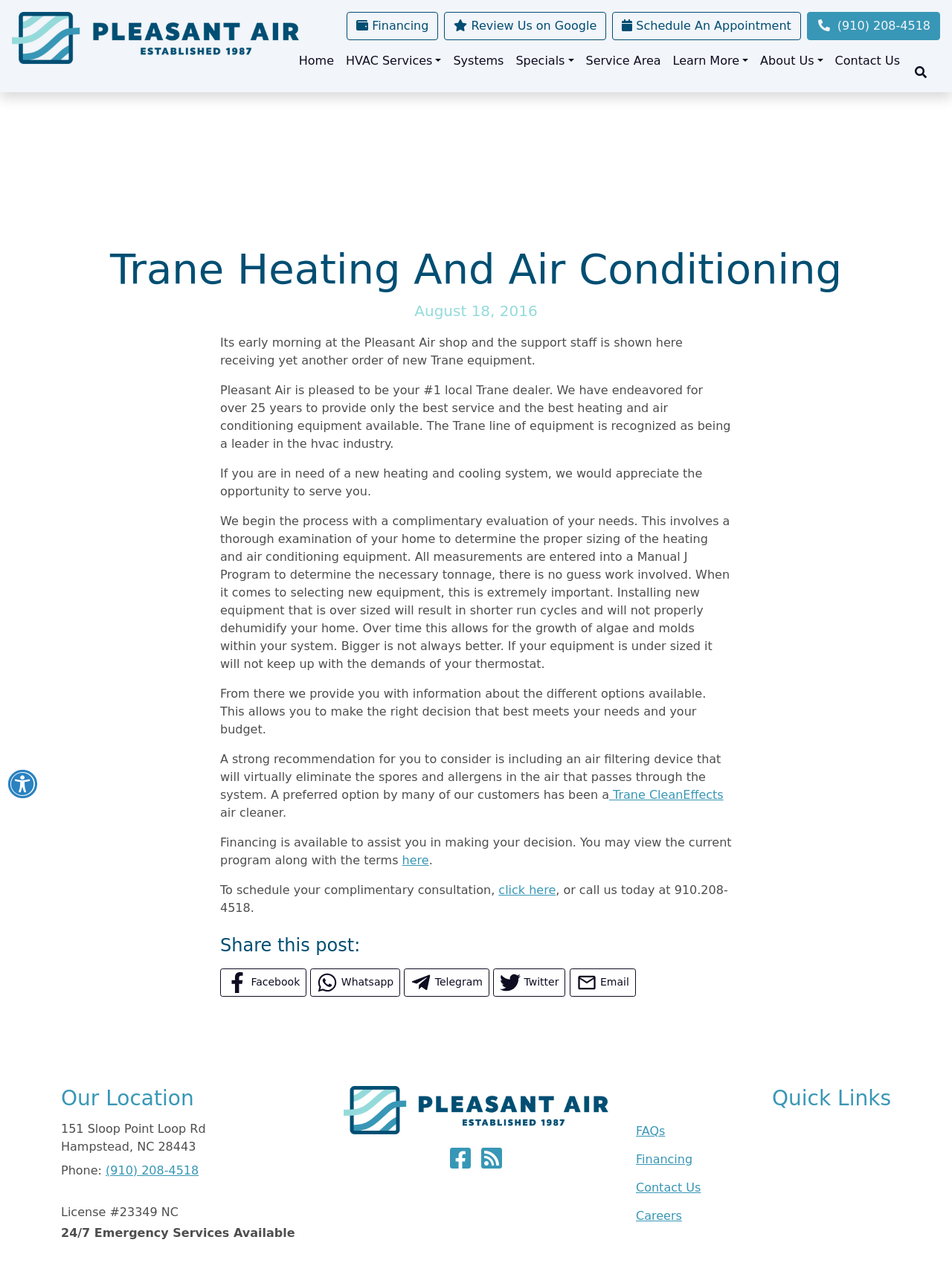Generate the text content of the main heading of the webpage.

Trane Heating And Air Conditioning